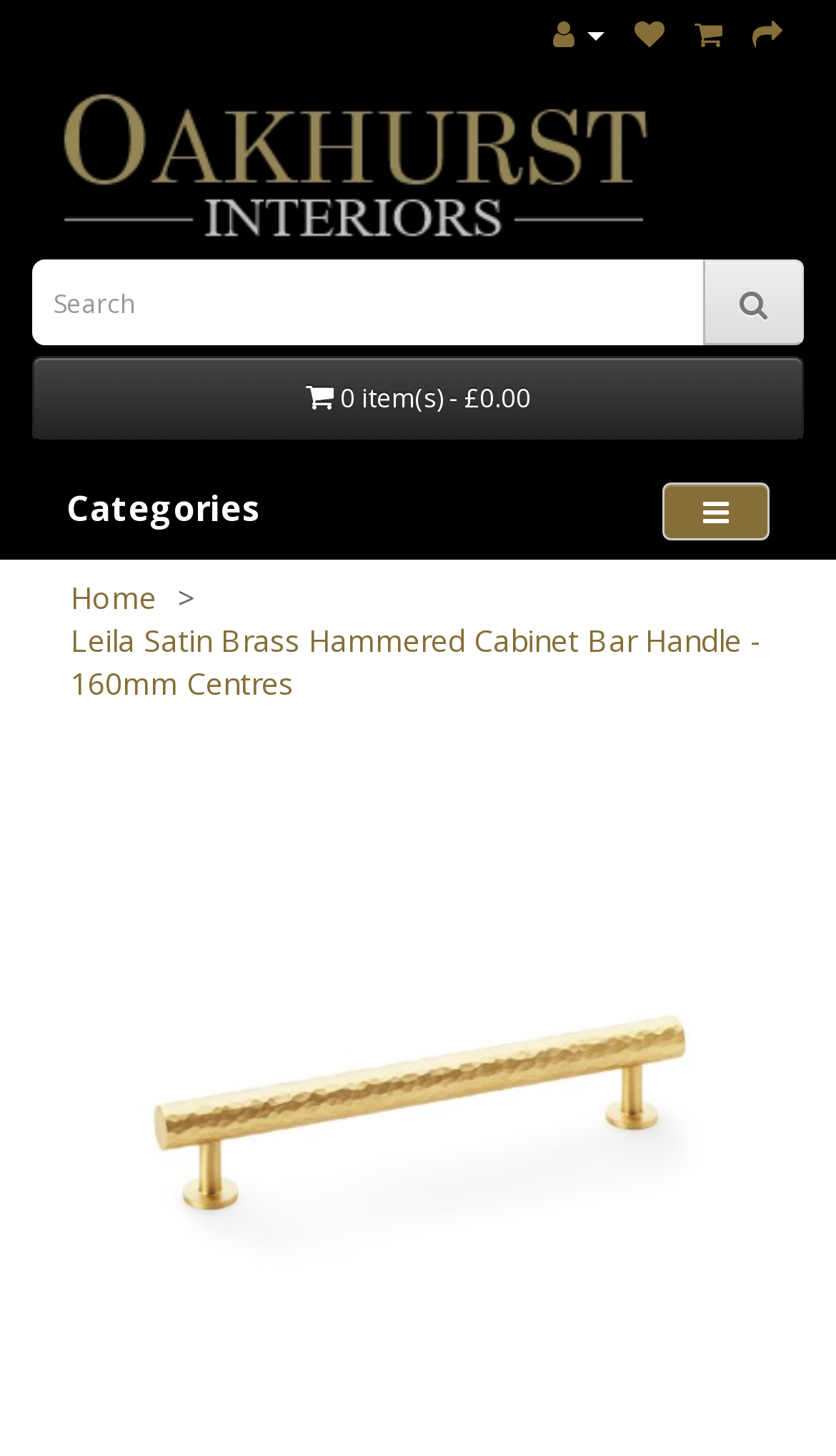What is the purpose of the textbox?
Refer to the image and provide a detailed answer to the question.

I determined this by looking at the textbox element with the text 'Search', which suggests that it is used for searching purposes.